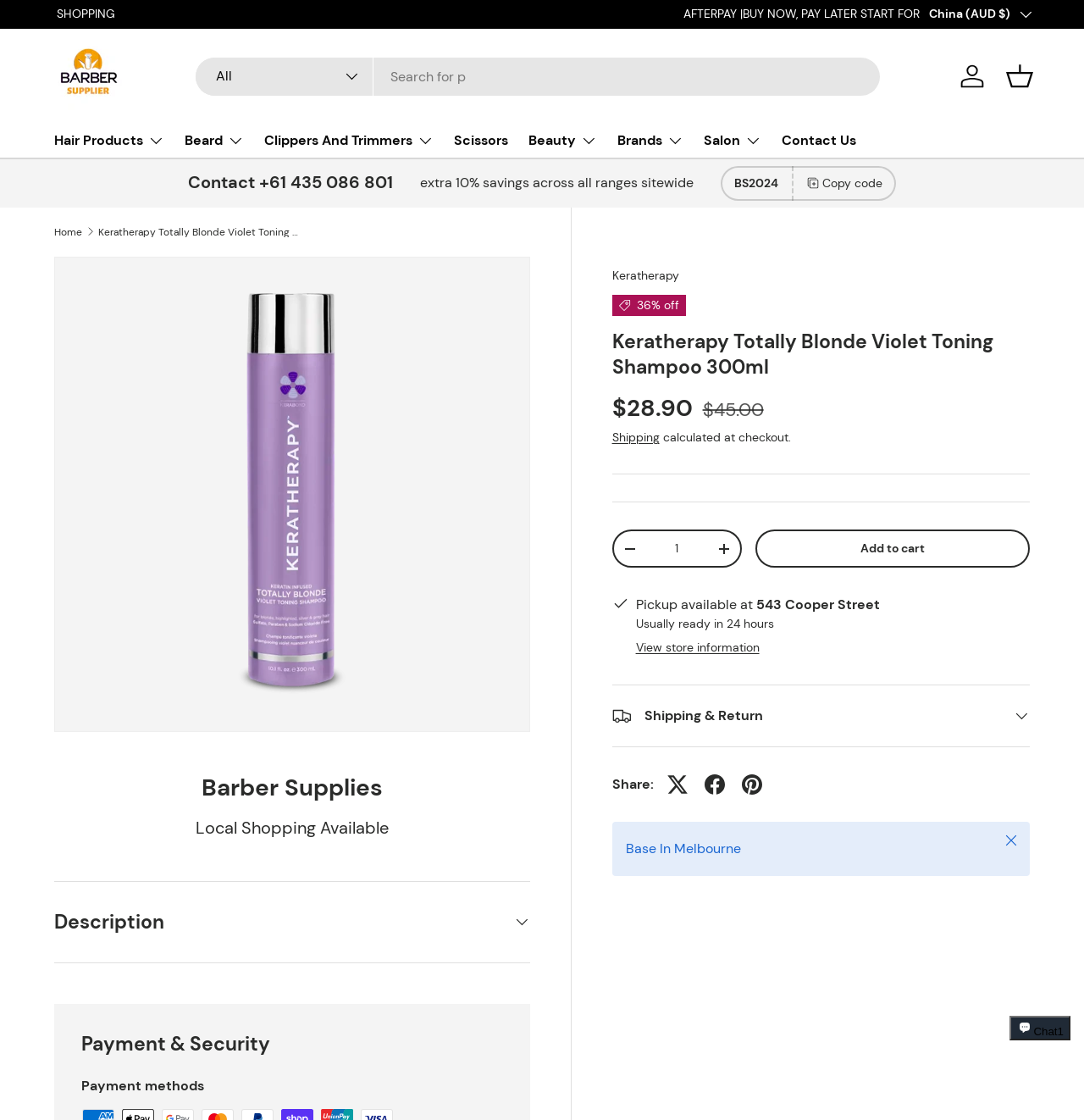Detail the features and information presented on the webpage.

This webpage is about Keratherapy Totally Blonde Violet Toning Shampoo, a hair care product. At the top, there is a navigation menu with links to "Hair Products", "Beard", "Clippers And Trimmers", "Scissors", "Beauty", "Brands", and "Salon". Below the navigation menu, there is a search bar and a button to log in or access the basket.

On the left side, there is a section with a heading "Contact" and a phone number "+61 435 086 801". Below this, there is a promotional message "extra 10% savings across all ranges sitewide" with a code "BS2024" and a button to copy the code.

The main content of the page is about the product, Keratherapy Totally Blonde Violet Toning Shampoo. There is a gallery viewer with an image of the product, and below it, there is a section with the product name, price, and a button to add it to the cart. The price is $28.90, which is 36% off the original price of $45.00. There is also information about shipping, which is calculated at checkout.

Below the product information, there is a section with a quantity selector and buttons to add or remove items from the cart. There is also a button to view store information and a section with details about shipping and return policies.

At the bottom of the page, there are social media links to share the product on Twitter, Facebook, and Pinterest, and a message "Base In Melbourne".